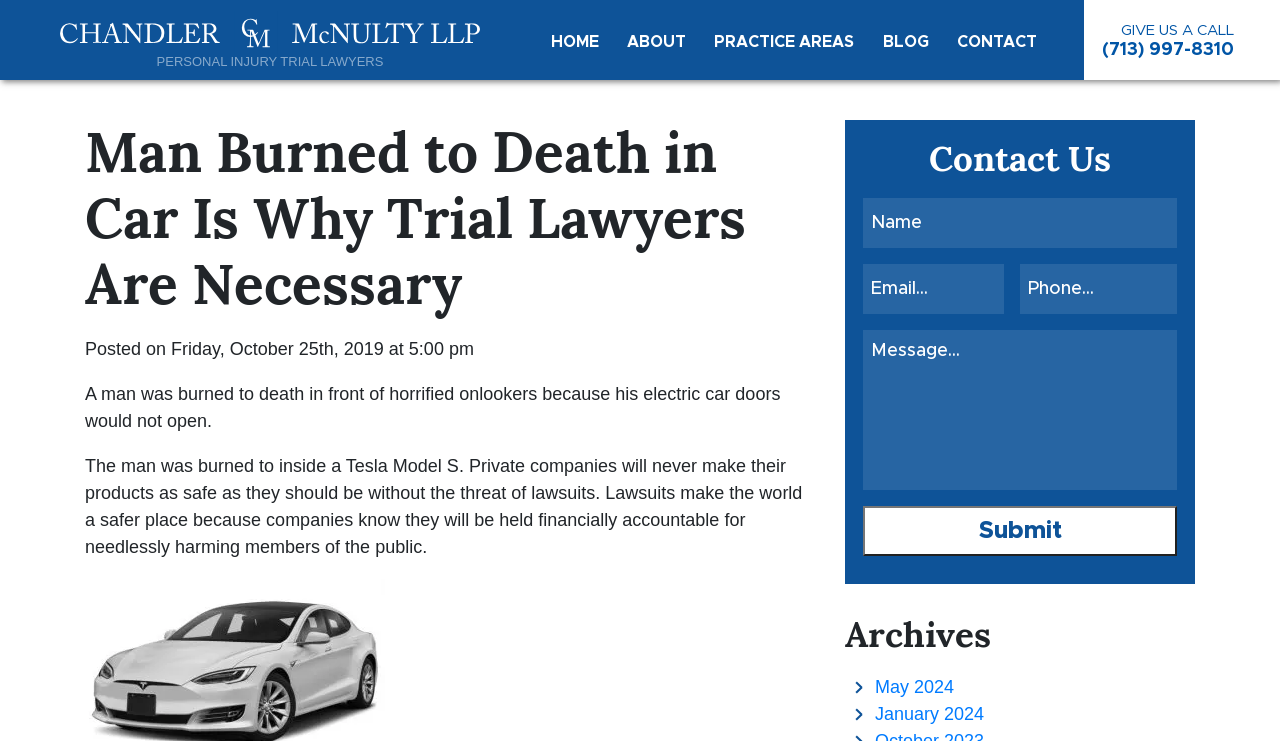Predict the bounding box of the UI element that fits this description: "value="Submit"".

[0.674, 0.683, 0.92, 0.751]